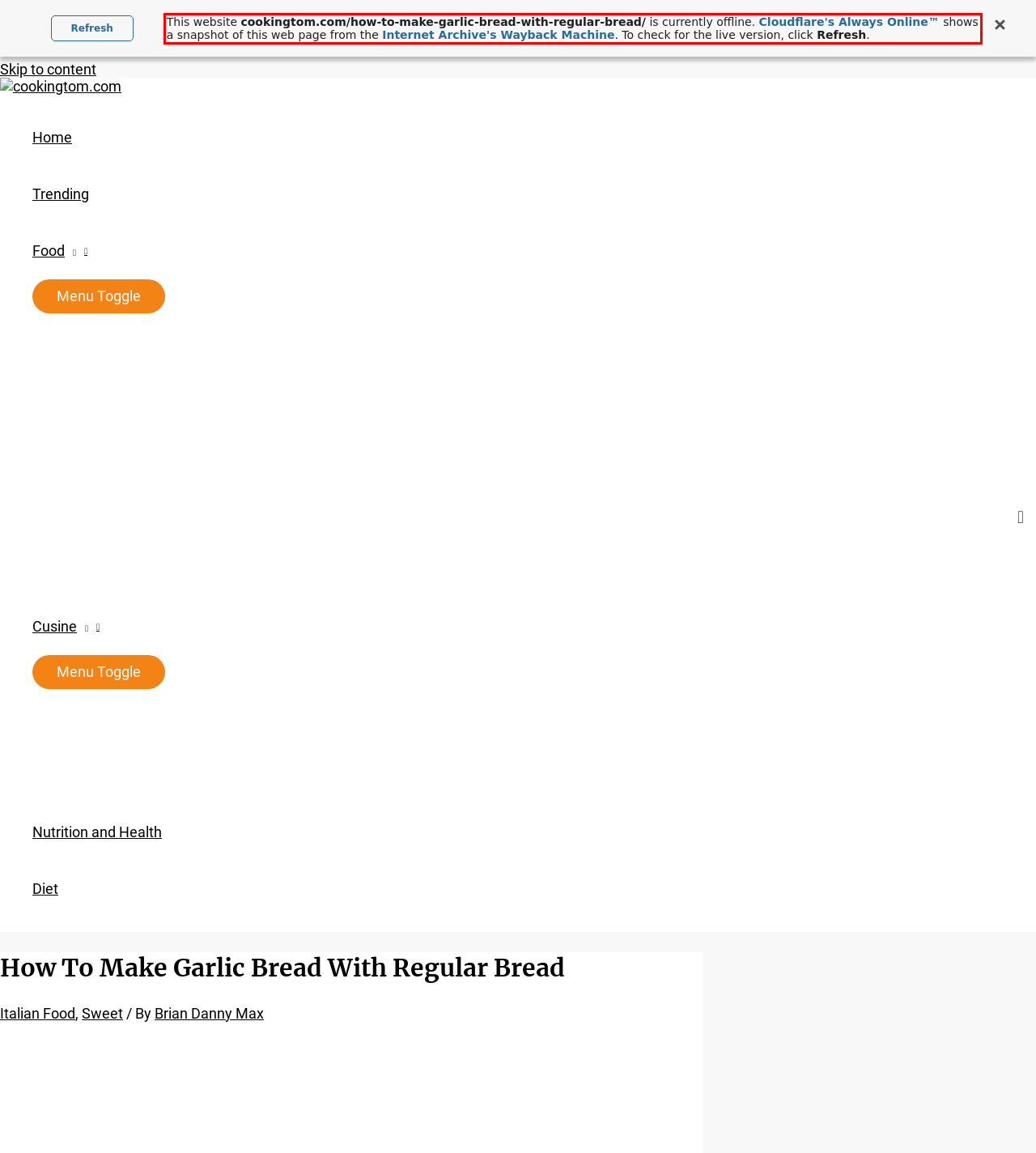Identify and transcribe the text content enclosed by the red bounding box in the given screenshot.

This website cookingtom.com/how-to-make-garlic-bread-with-regular-bread/ is currently offline. Cloudflare's Always Online™ shows a snapshot of this web page from the Internet Archive's Wayback Machine. To check for the live version, click Refresh.